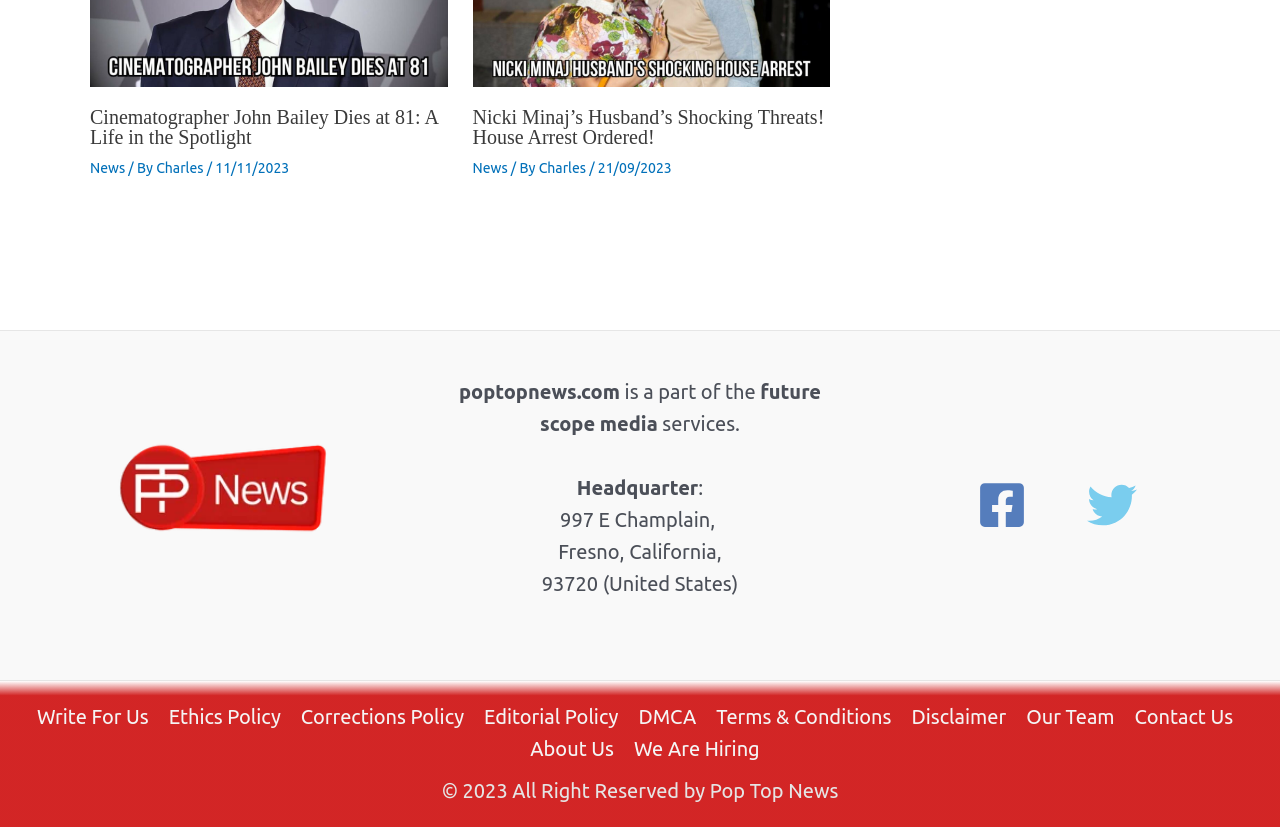What social media platforms are linked in the footer?
Please elaborate on the answer to the question with detailed information.

I found the answer by examining the footer section of the webpage, where I saw the links to Facebook and Twitter, represented by their respective logos.